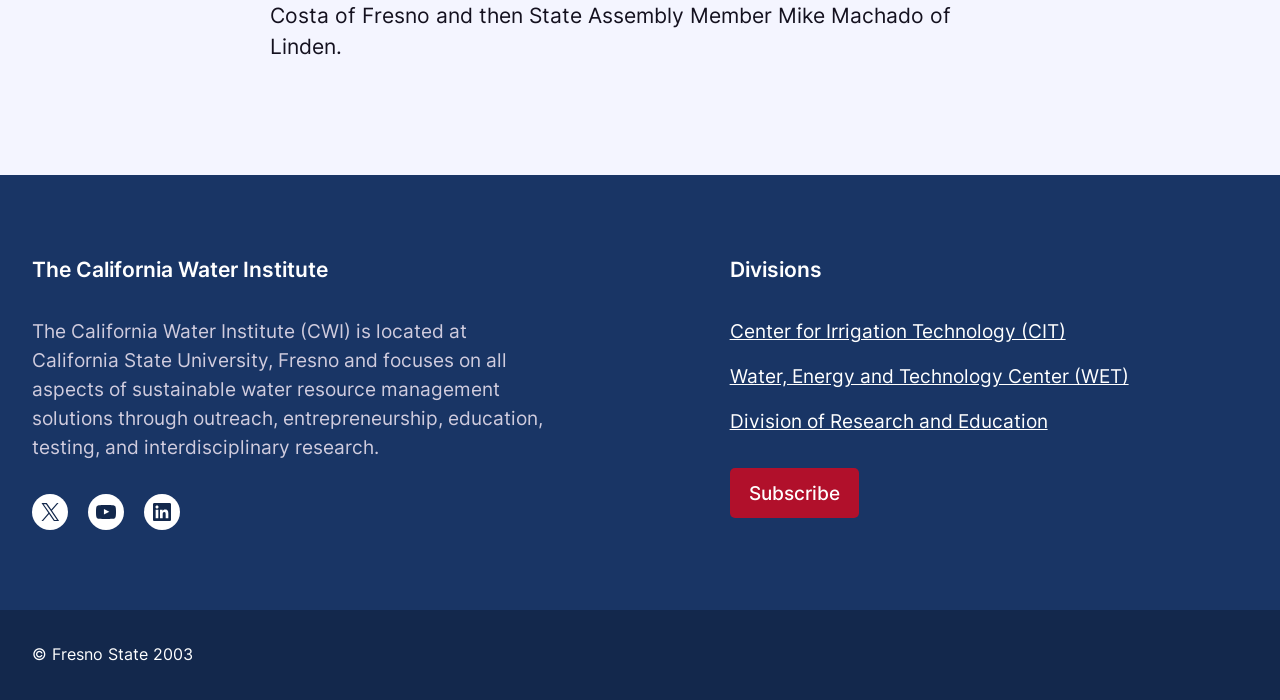Locate the bounding box of the UI element described in the following text: "YouTube".

[0.069, 0.706, 0.097, 0.757]